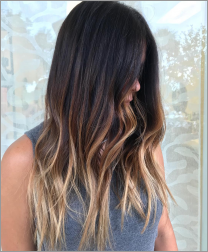What is the effect of the sun-kissed highlights on the hair?
Kindly give a detailed and elaborate answer to the question.

According to the caption, the subtle, sun-kissed highlights introduced in this hairstyle add dimension and movement to the hair, which is a key feature of this particular style.